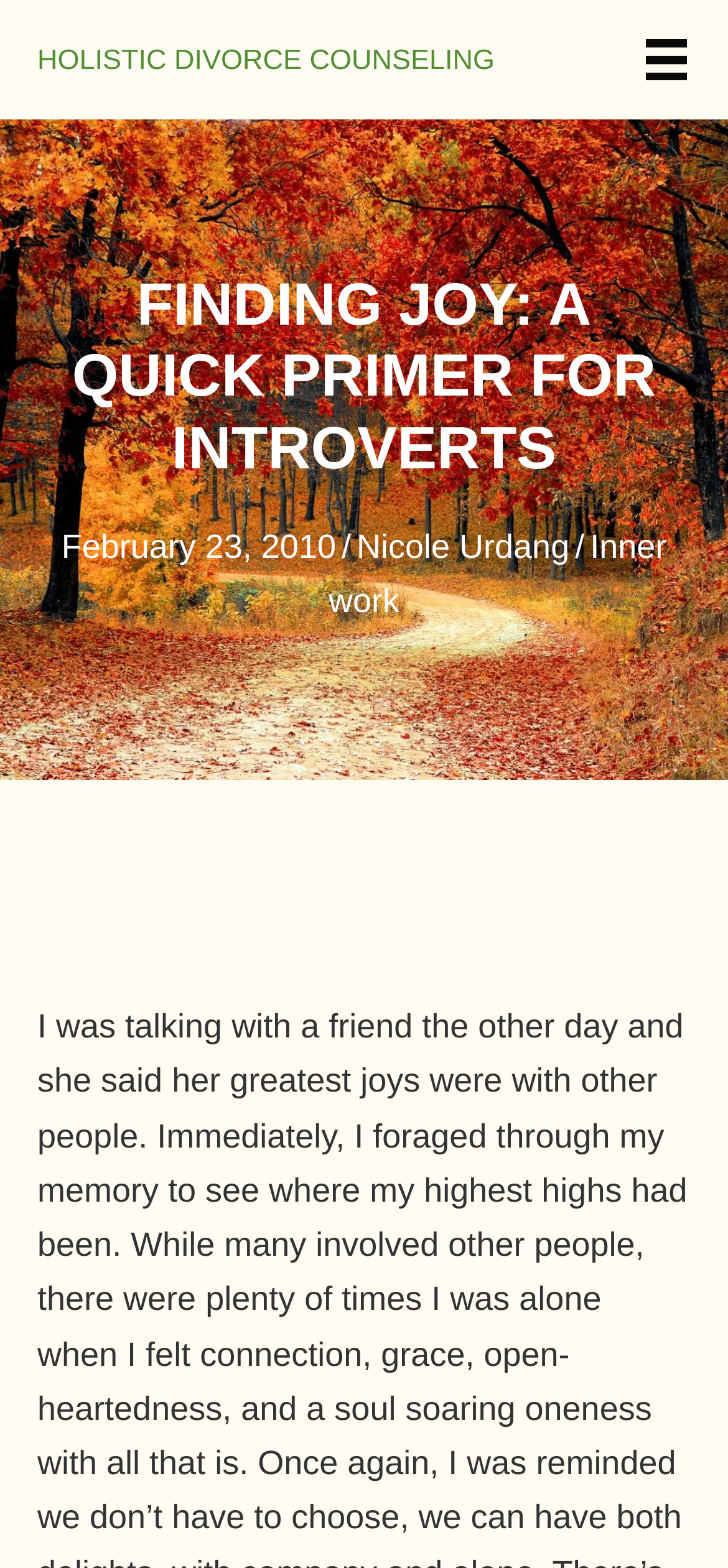Summarize the webpage in an elaborate manner.

The webpage is titled "Finding Joy: A Quick Primer For Introverts" and is part of the "HOLISTIC DIVORCE COUNSELING" website. At the top left corner, there are two links, "Skip to main content" and "Skip to primary sidebar", which are likely accessibility features. 

To the right of these links, the website's title "HOLISTIC DIVORCE COUNSELING" is displayed prominently. On the opposite side of the page, at the top right corner, there is a button labeled "Menu" accompanied by an image. 

Below the website title, the main heading "FINDING JOY: A QUICK PRIMER FOR INTROVERTS" is displayed, taking up a significant portion of the page width. Underneath the heading, there is a section with the date "February 23, 2010", followed by a slash, and then the author's name "Nicole Urdang" with a link to her profile or related content. 

To the right of the author's name, there is another link labeled "Inner work", which may be related to the article's content or a category. Overall, the webpage appears to be a blog post or article discussing the topic of finding joy as an introvert.